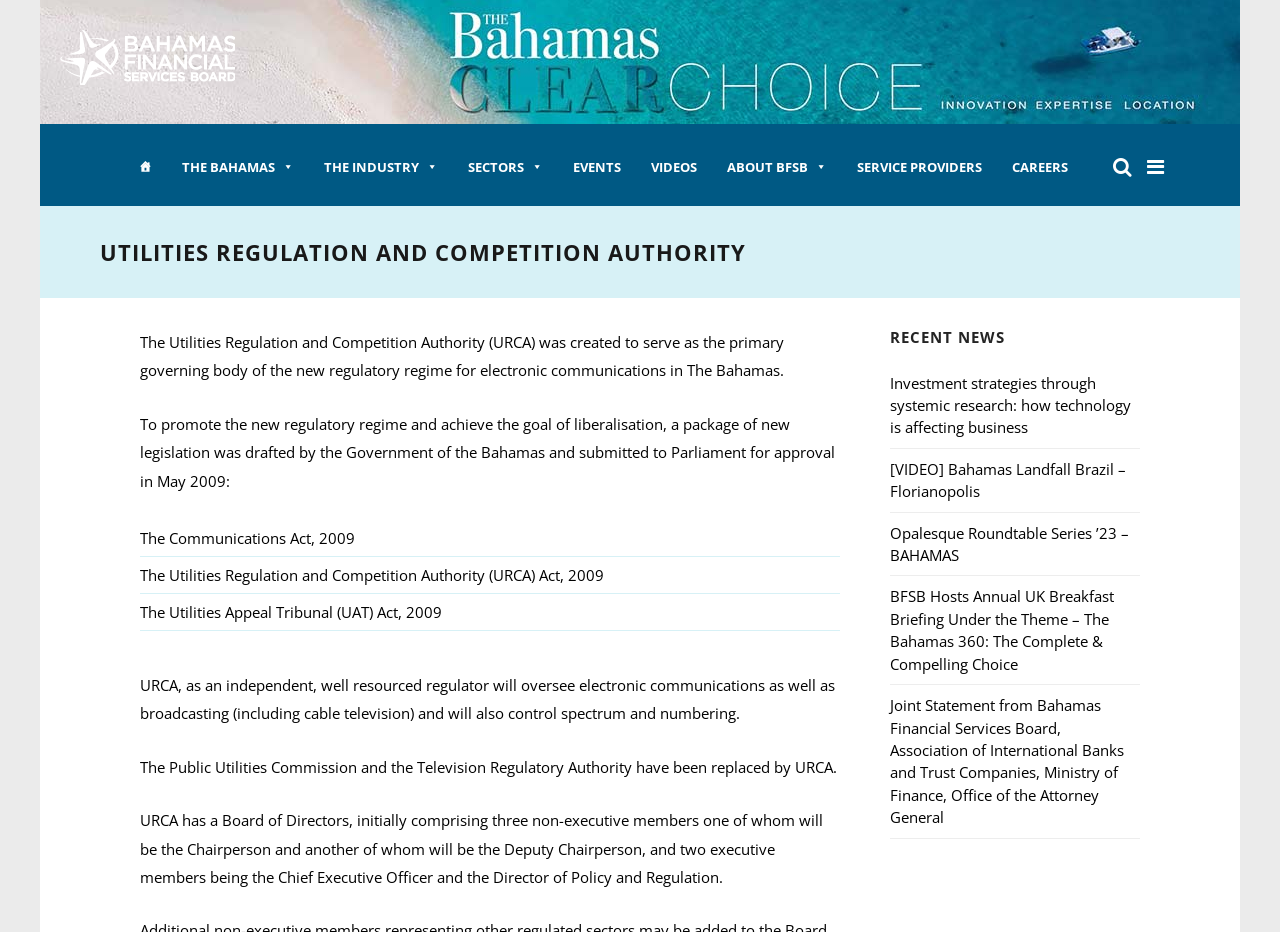Determine the main headline of the webpage and provide its text.

UTILITIES REGULATION AND COMPETITION AUTHORITY